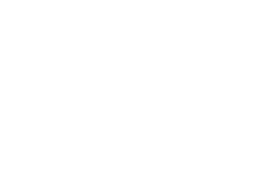What is the outcome of participating in such activities?
Based on the screenshot, provide your answer in one word or phrase.

New neural pathways